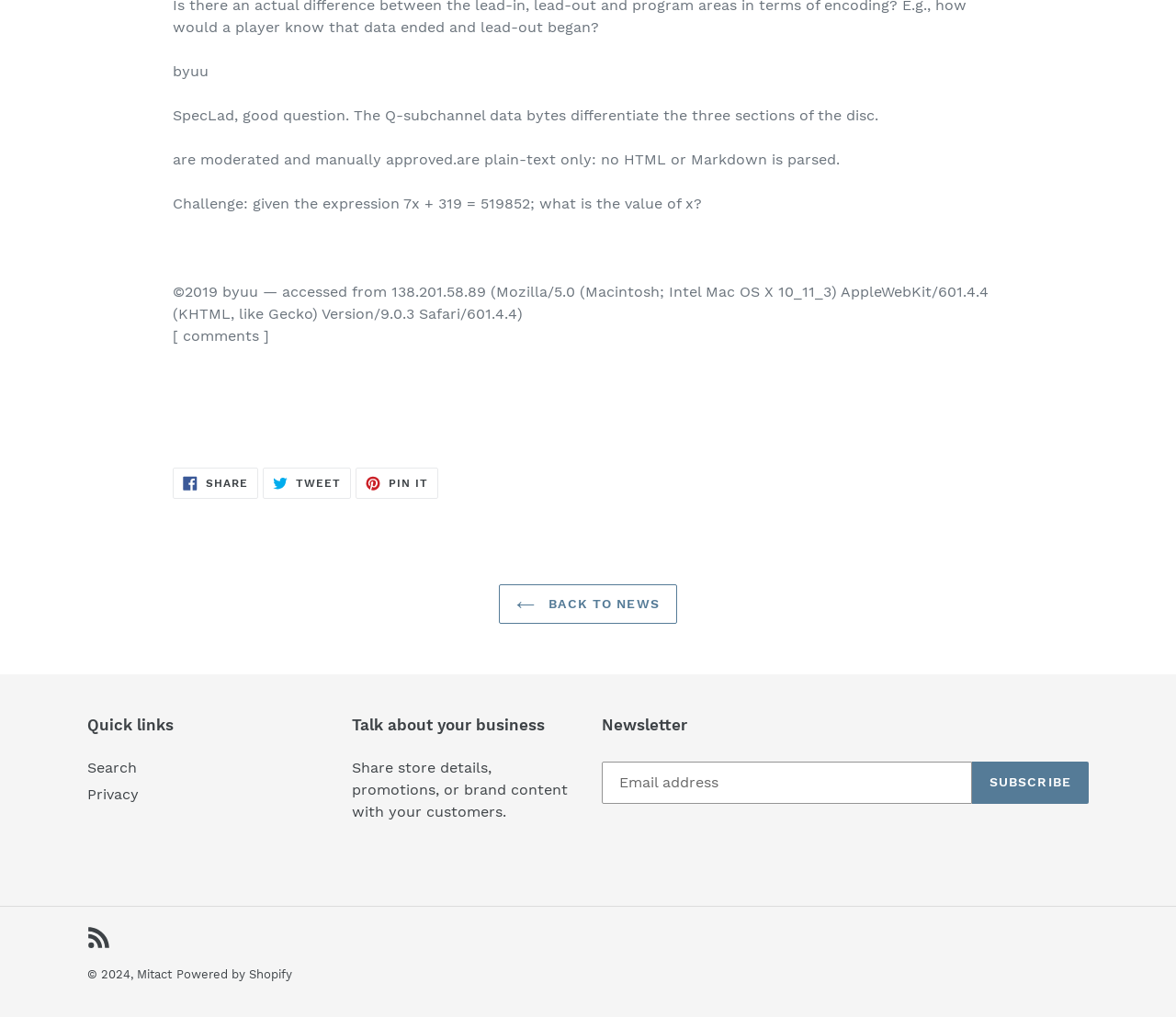Please find and report the bounding box coordinates of the element to click in order to perform the following action: "Tweet on Twitter". The coordinates should be expressed as four float numbers between 0 and 1, in the format [left, top, right, bottom].

[0.224, 0.46, 0.298, 0.491]